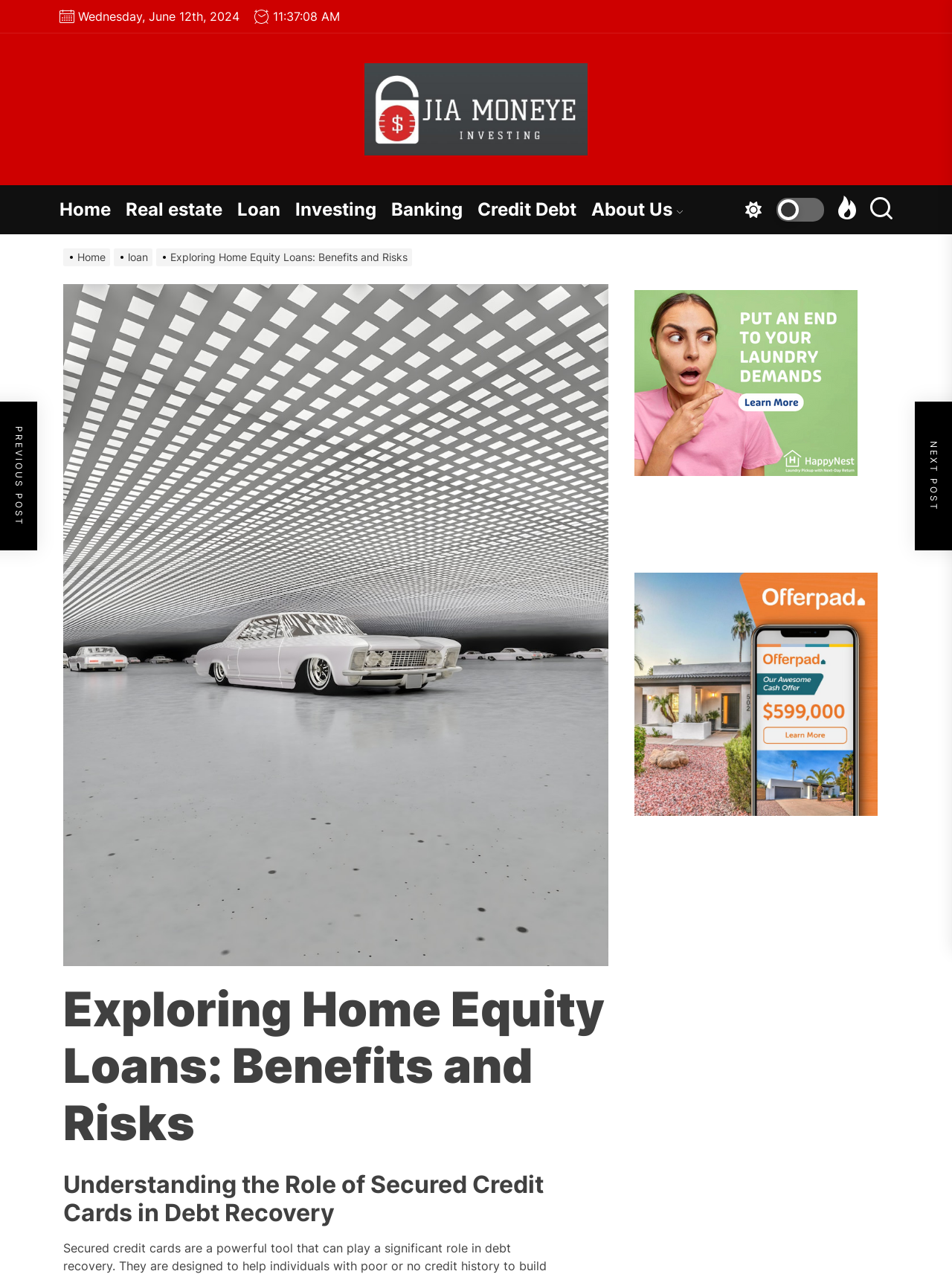Please identify the bounding box coordinates of the element that needs to be clicked to perform the following instruction: "View product information".

None